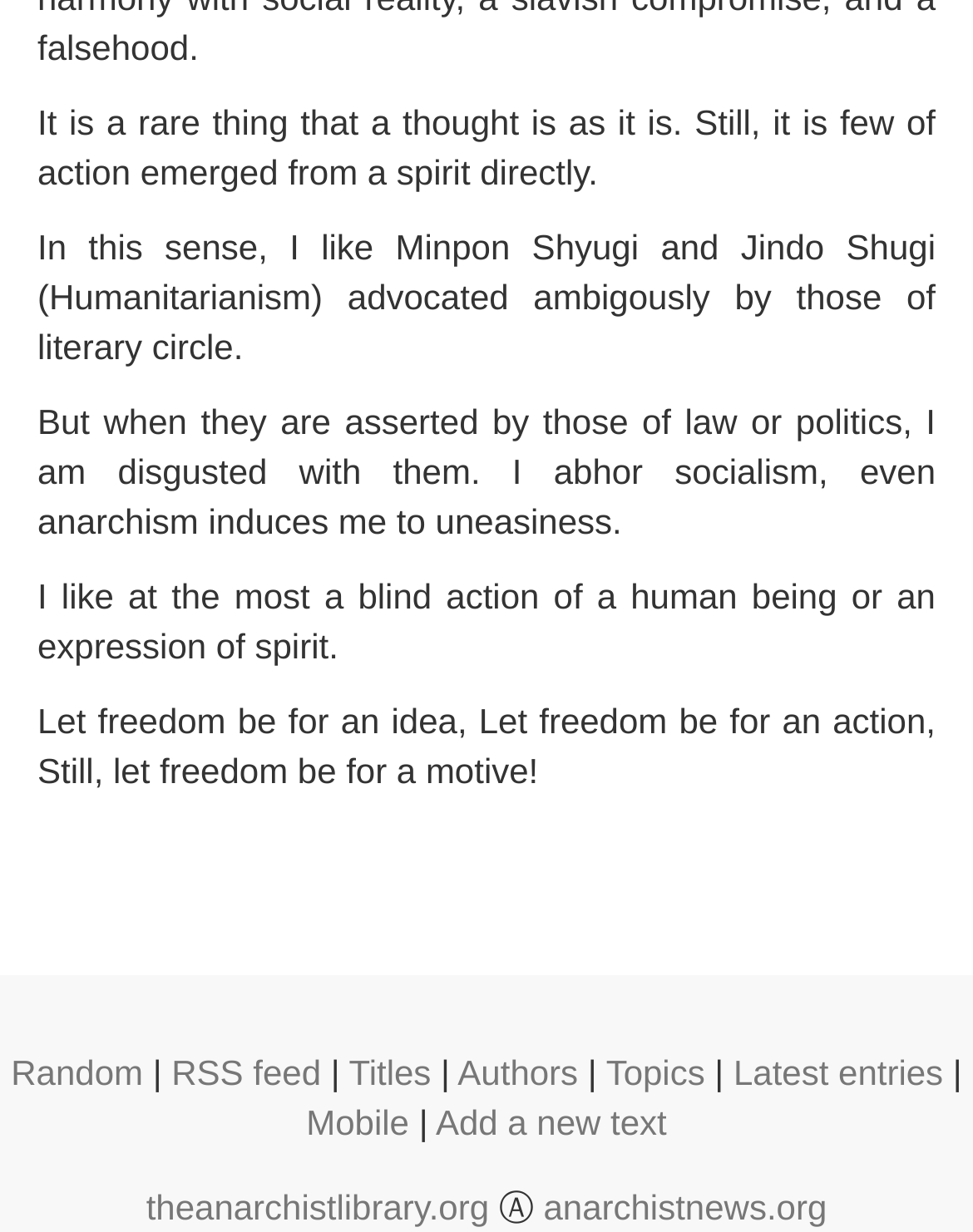Based on the element description Add a new text, identify the bounding box of the UI element in the given webpage screenshot. The coordinates should be in the format (top-left x, top-left y, bottom-right x, bottom-right y) and must be between 0 and 1.

[0.448, 0.894, 0.685, 0.926]